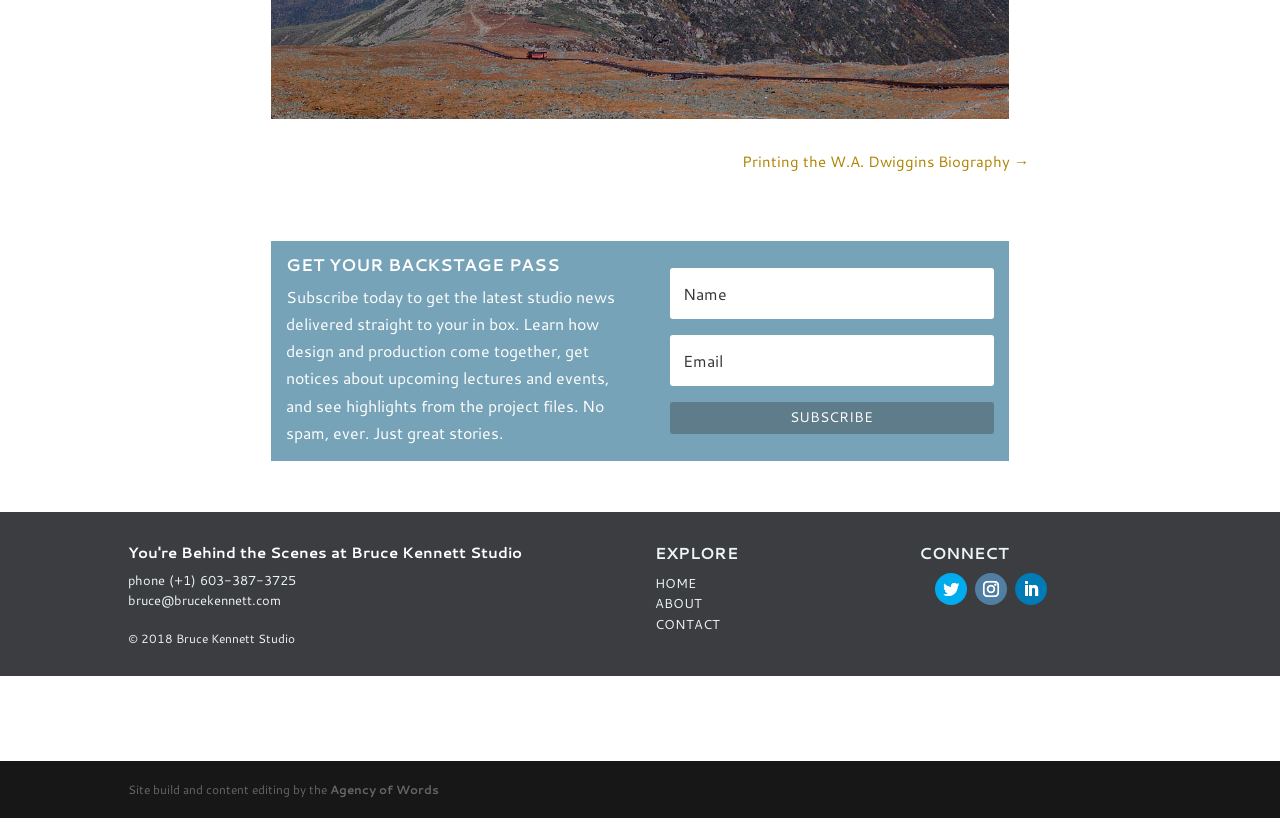Give a concise answer of one word or phrase to the question: 
How many social media links are there?

3